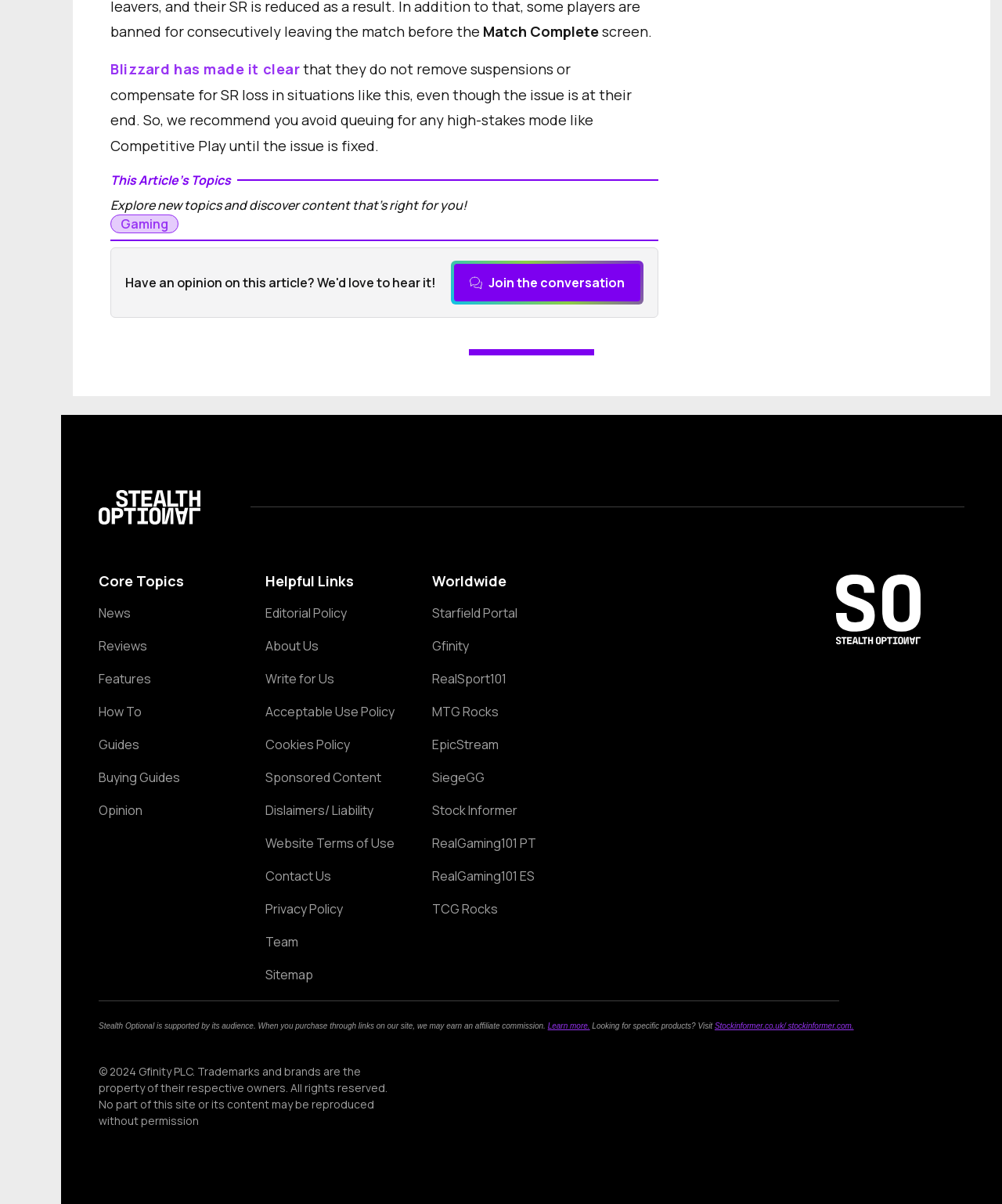Pinpoint the bounding box coordinates of the element you need to click to execute the following instruction: "Visit the 'News' page". The bounding box should be represented by four float numbers between 0 and 1, in the format [left, top, right, bottom].

[0.098, 0.524, 0.227, 0.536]